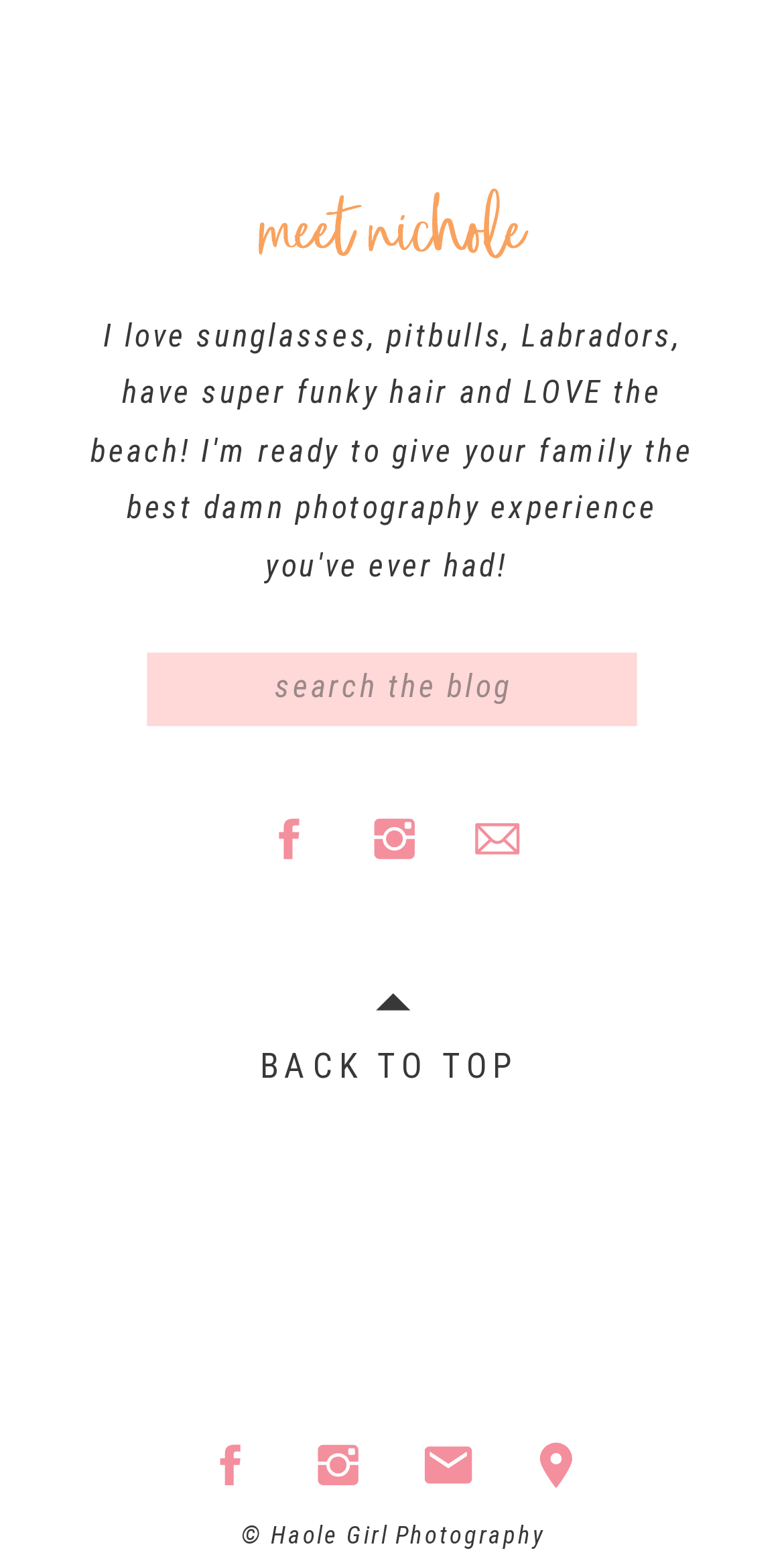Find the bounding box coordinates of the clickable region needed to perform the following instruction: "Click on the link at the bottom left". The coordinates should be provided as four float numbers between 0 and 1, i.e., [left, top, right, bottom].

[0.259, 0.918, 0.328, 0.952]